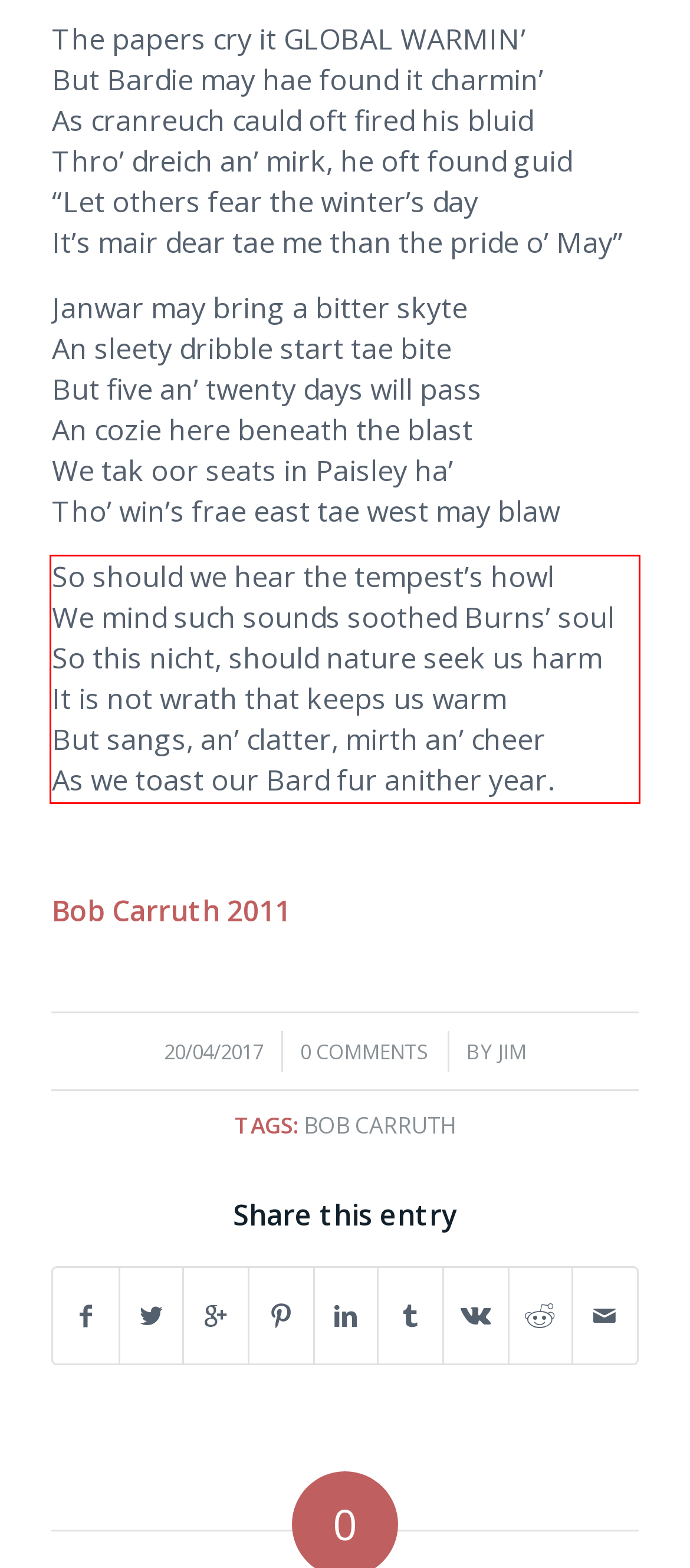You are provided with a webpage screenshot that includes a red rectangle bounding box. Extract the text content from within the bounding box using OCR.

So should we hear the tempest’s howl We mind such sounds soothed Burns’ soul So this nicht, should nature seek us harm It is not wrath that keeps us warm But sangs, an’ clatter, mirth an’ cheer As we toast our Bard fur anither year.